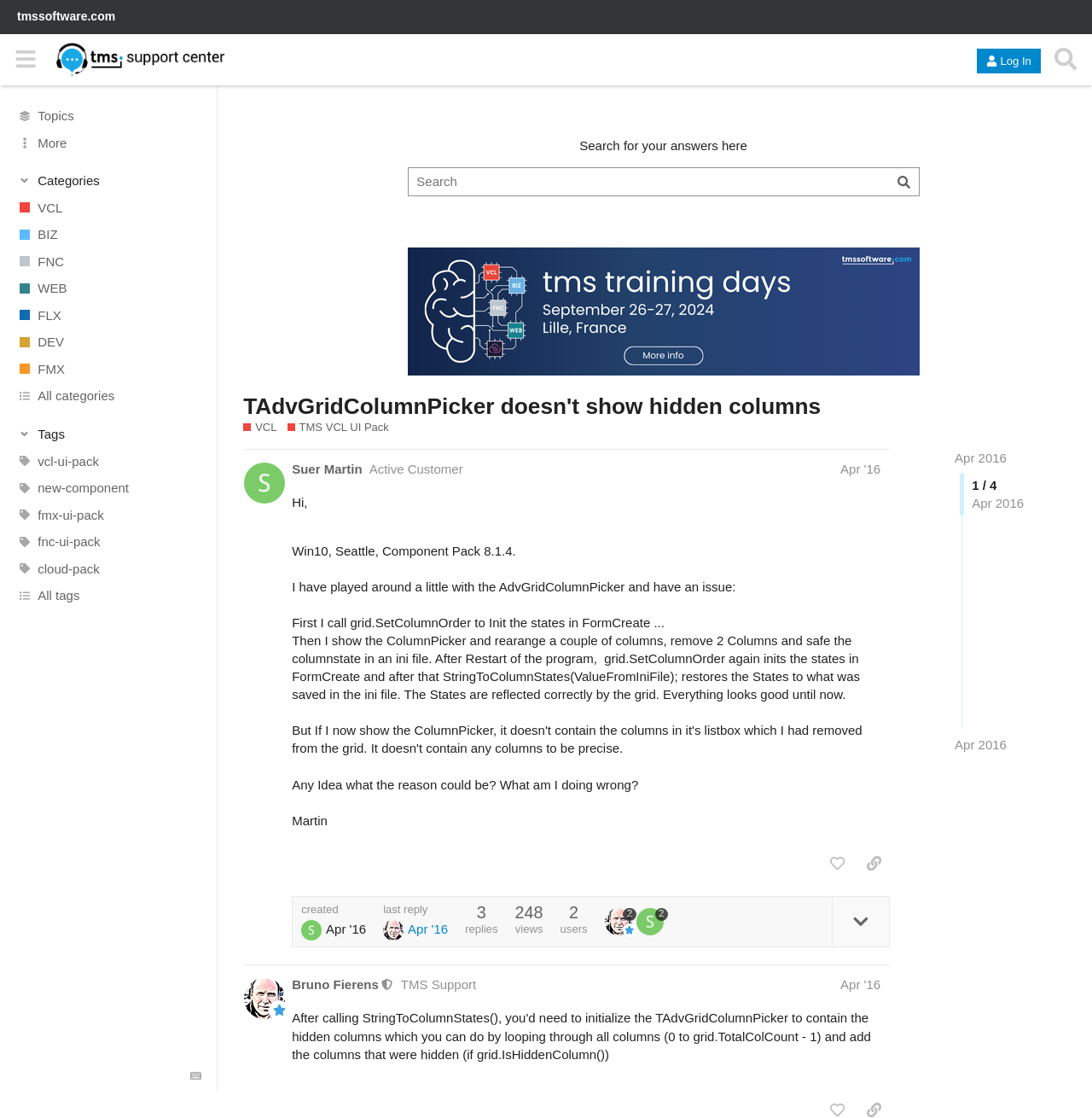Given the element description ​ Tags, predict the bounding box coordinates for the UI element in the webpage screenshot. The format should be (top-left x, top-left y, bottom-right x, bottom-right y), and the values should be between 0 and 1.

[0.015, 0.38, 0.184, 0.396]